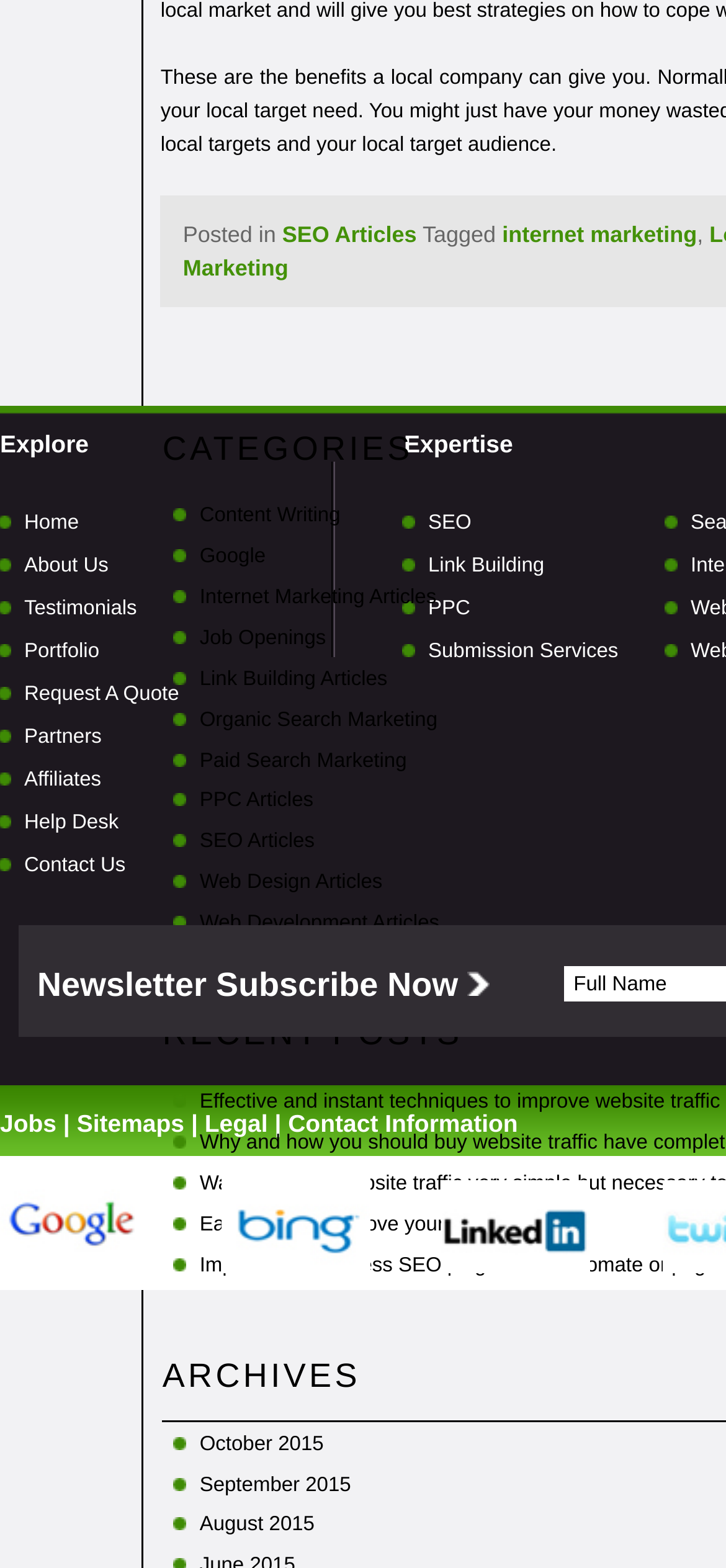Please answer the following question using a single word or phrase: 
How many links are there under the 'Expertise' section?

5